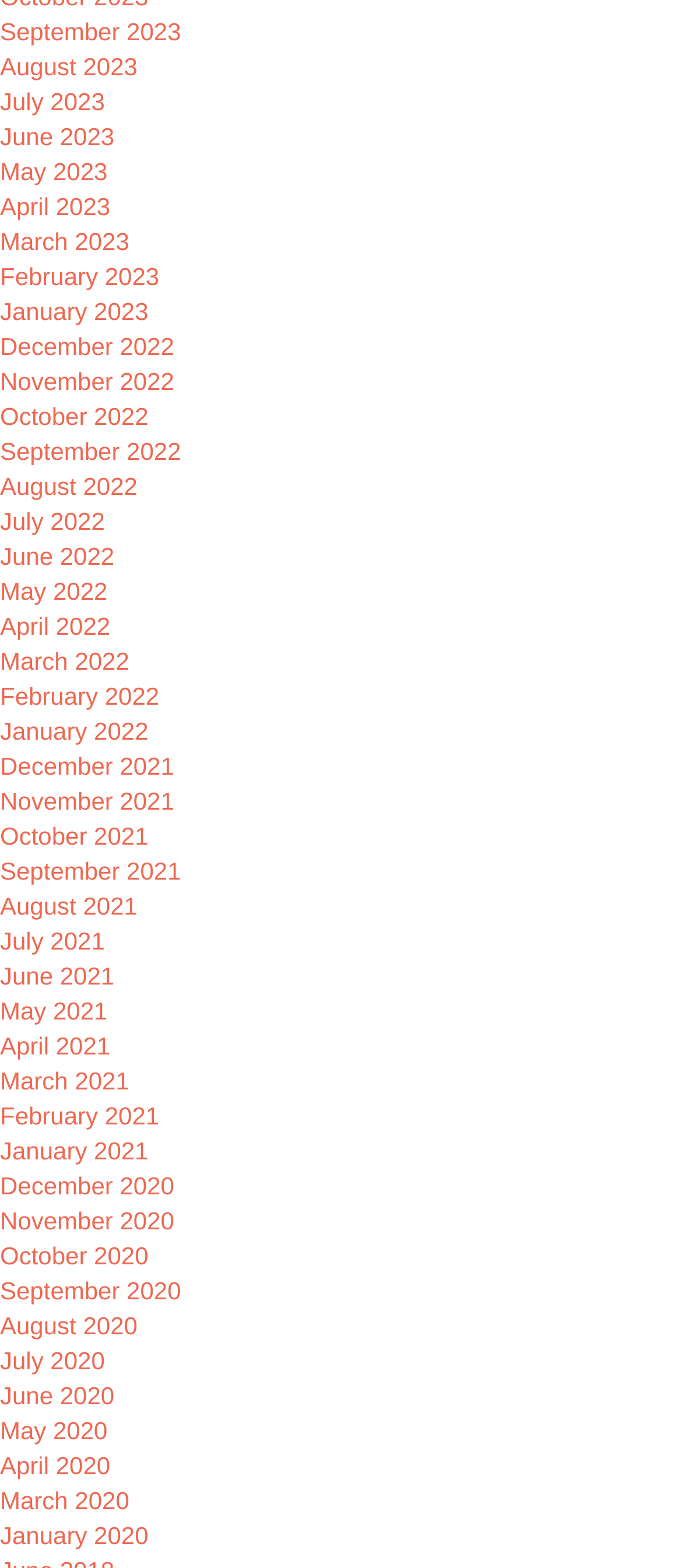Could you find the bounding box coordinates of the clickable area to complete this instruction: "View December 2020"?

[0.0, 0.747, 0.255, 0.765]